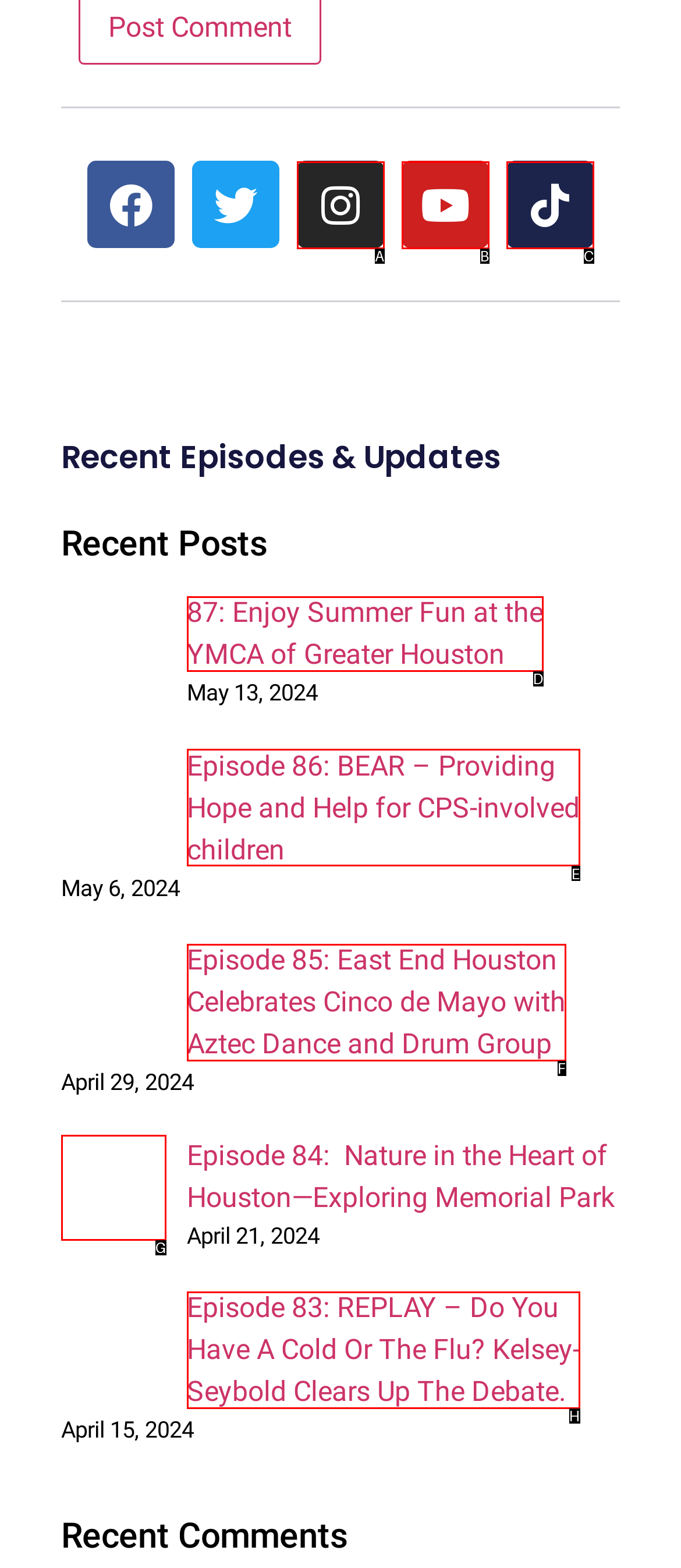Identify the letter of the UI element you should interact with to perform the task: Explore Episode 84: Nature in the Heart of Houston—Exploring Memorial Park
Reply with the appropriate letter of the option.

G